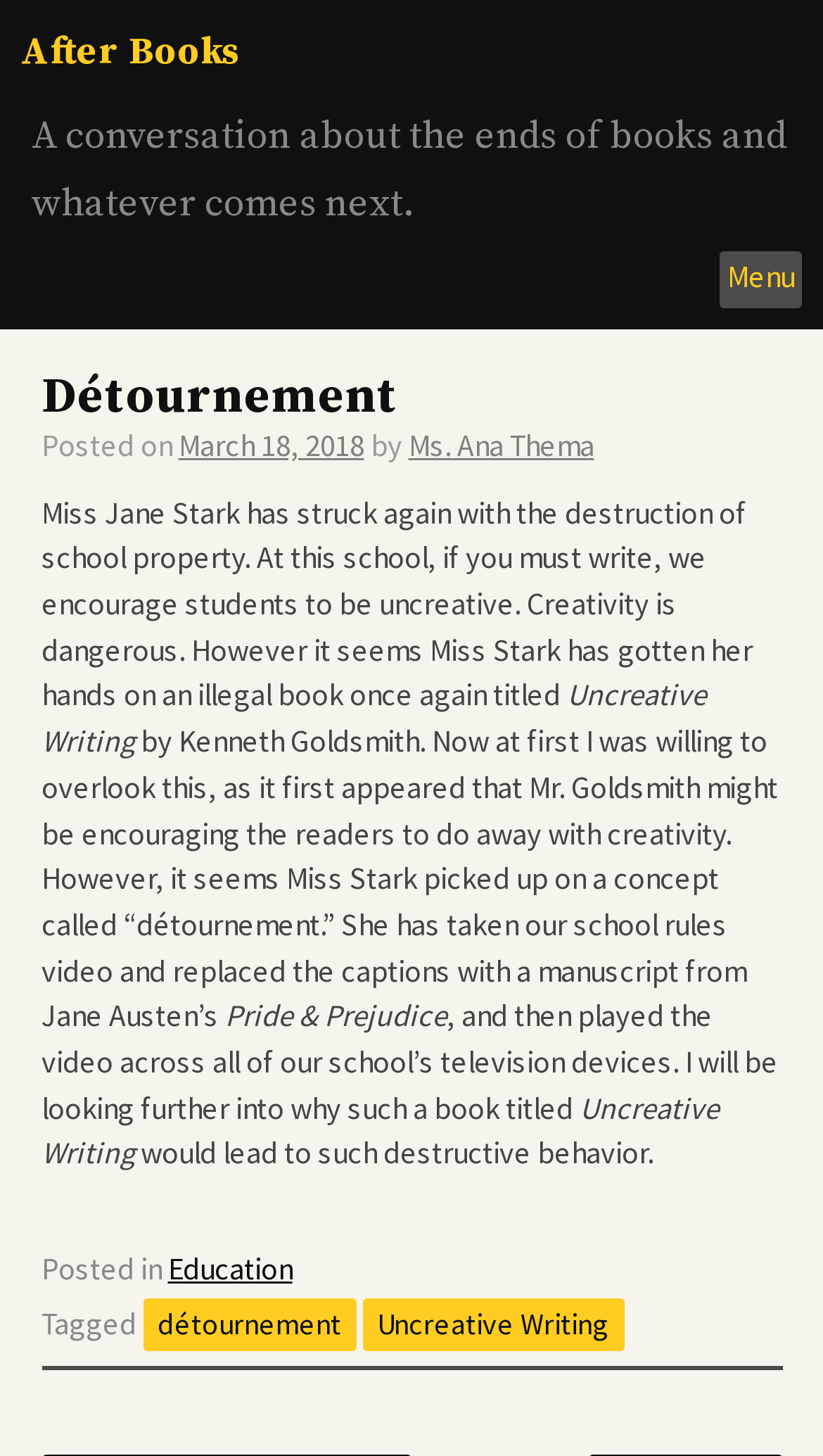What is the date of the article?
Look at the image and provide a detailed response to the question.

The date of the article is mentioned in the article section, where it is written as 'Posted on March 18, 2018'.